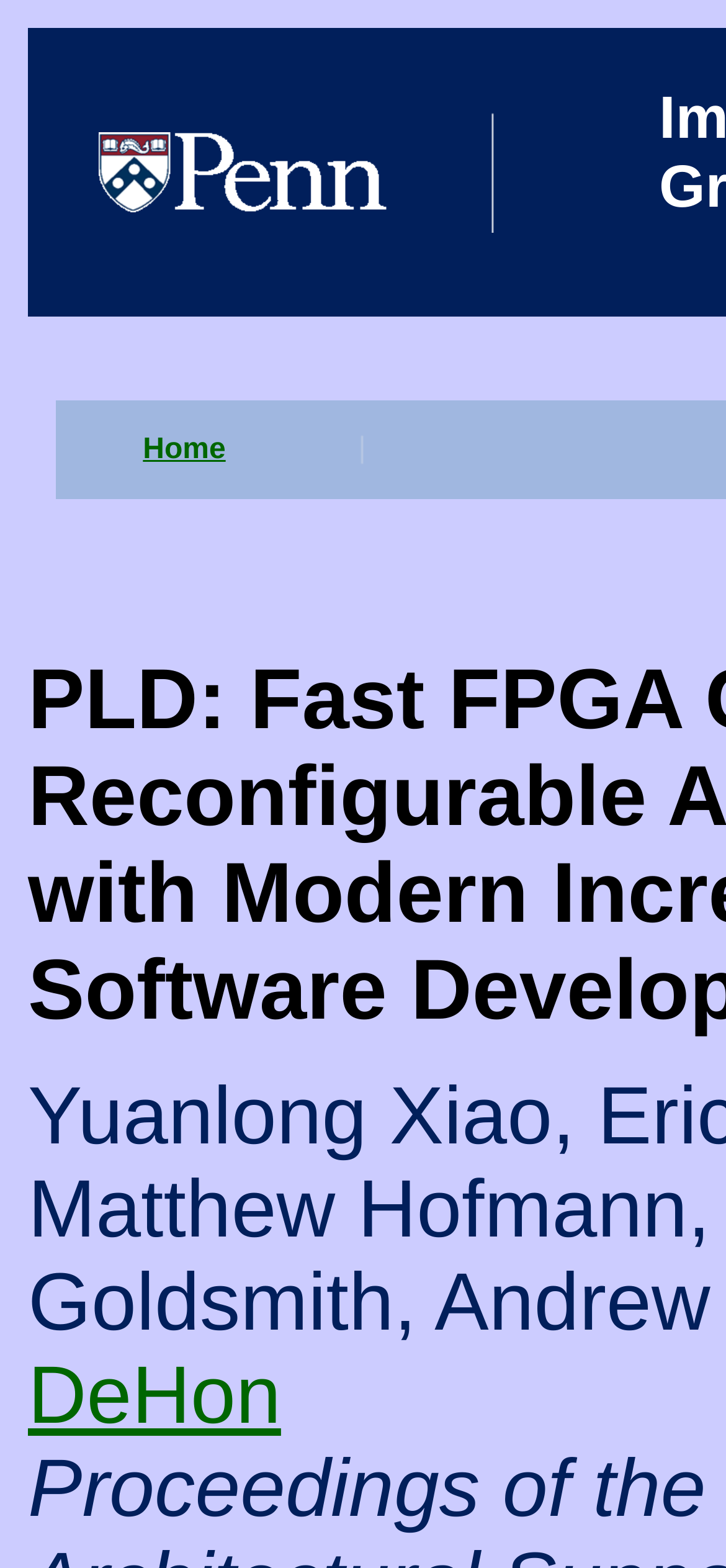Create a detailed description of the webpage's content and layout.

The webpage is about the Implementation of Computation Group at the University of Pennsylvania. At the top left corner, there is a Penn Logo image, which is contained within a table cell. To the right of the logo, there is a vertical line image, separating the logo from the rest of the content. 

Below the logo and the vertical line, there is a navigation menu. The first item on the menu is a "Home" link, which is positioned at the top center of the page. The link is accompanied by a divider image to its right.